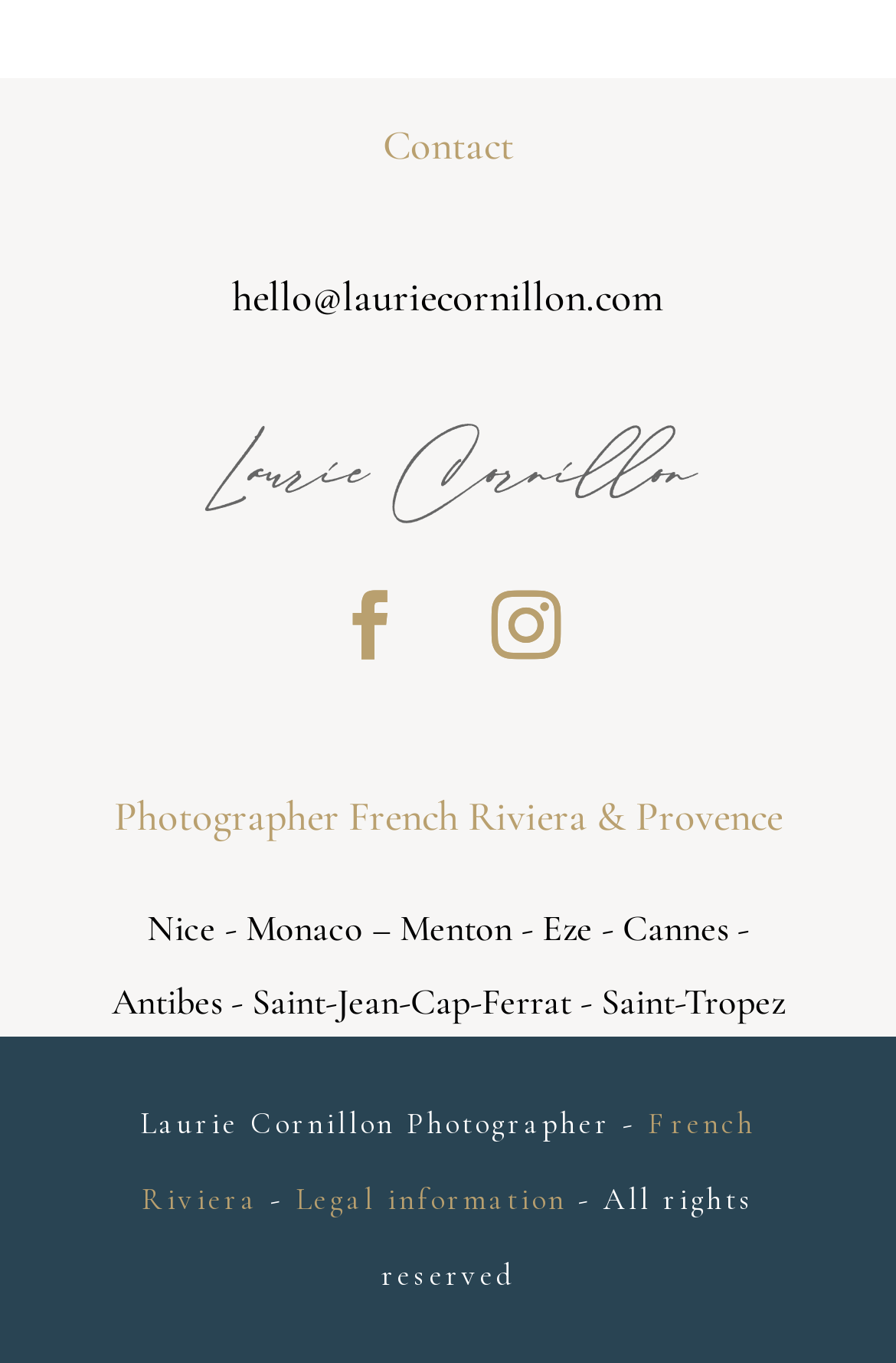Based on the image, please elaborate on the answer to the following question:
What regions does the photographer cover?

The regions covered by the photographer are mentioned in the link elements with bounding box coordinates [0.127, 0.579, 0.655, 0.617], [0.709, 0.579, 0.873, 0.617], [0.164, 0.665, 0.241, 0.698], [0.274, 0.665, 0.405, 0.698], [0.446, 0.665, 0.572, 0.698], [0.605, 0.665, 0.662, 0.698], [0.695, 0.665, 0.813, 0.698], [0.124, 0.718, 0.247, 0.752], [0.281, 0.718, 0.637, 0.752], [0.671, 0.718, 0.876, 0.752].